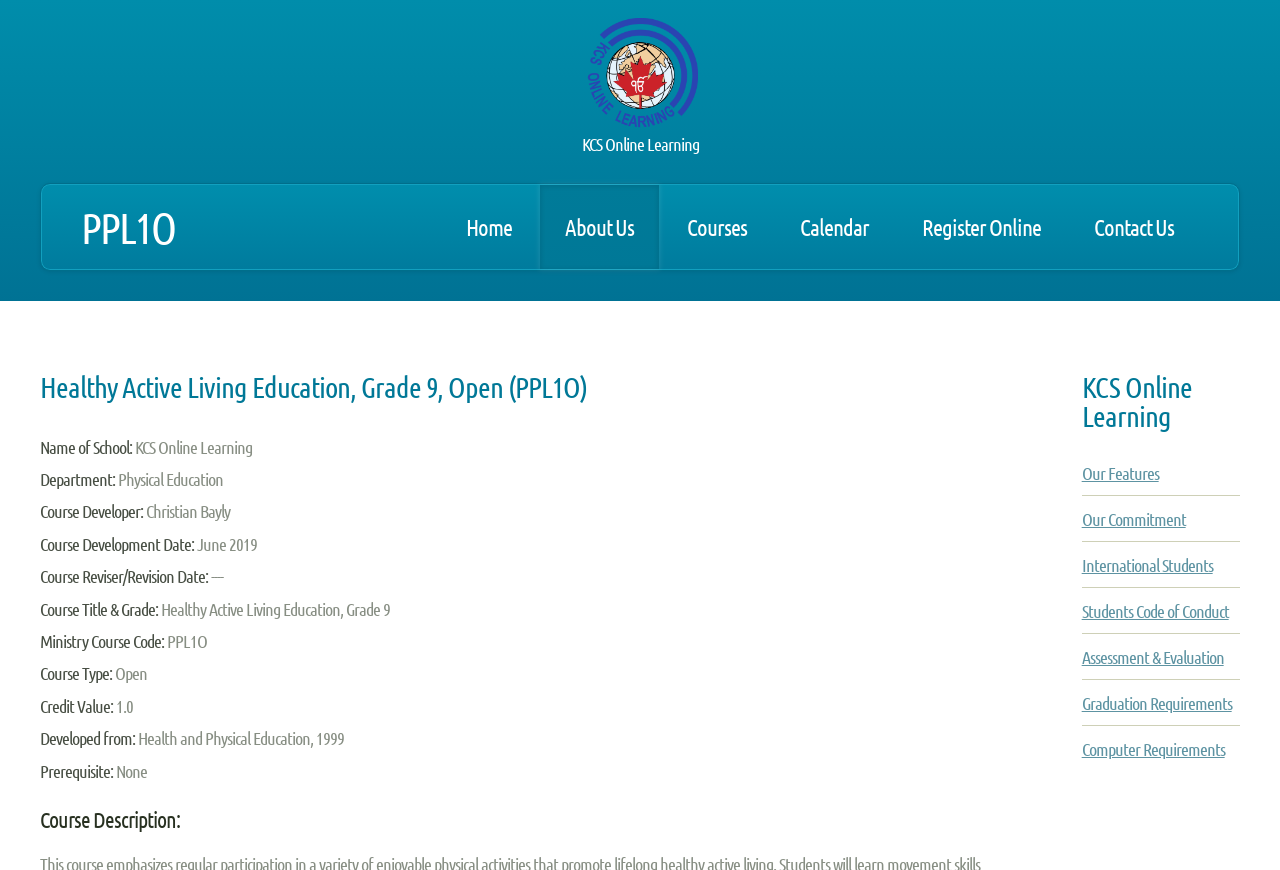Provide the bounding box coordinates of the area you need to click to execute the following instruction: "go to the Home page".

[0.345, 0.213, 0.42, 0.309]